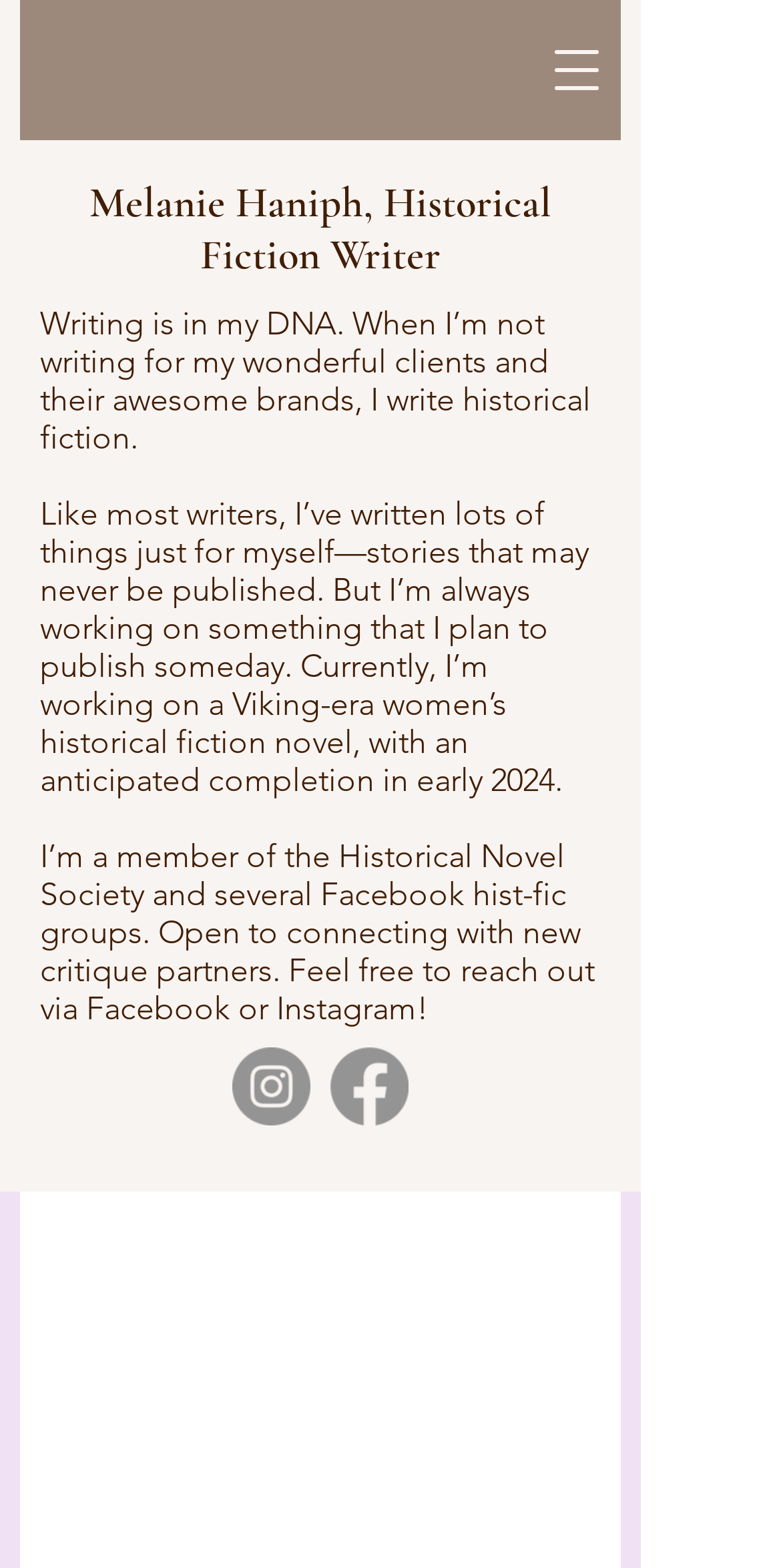Please provide the main heading of the webpage content.

Melanie Haniph, Historical Fiction Writer